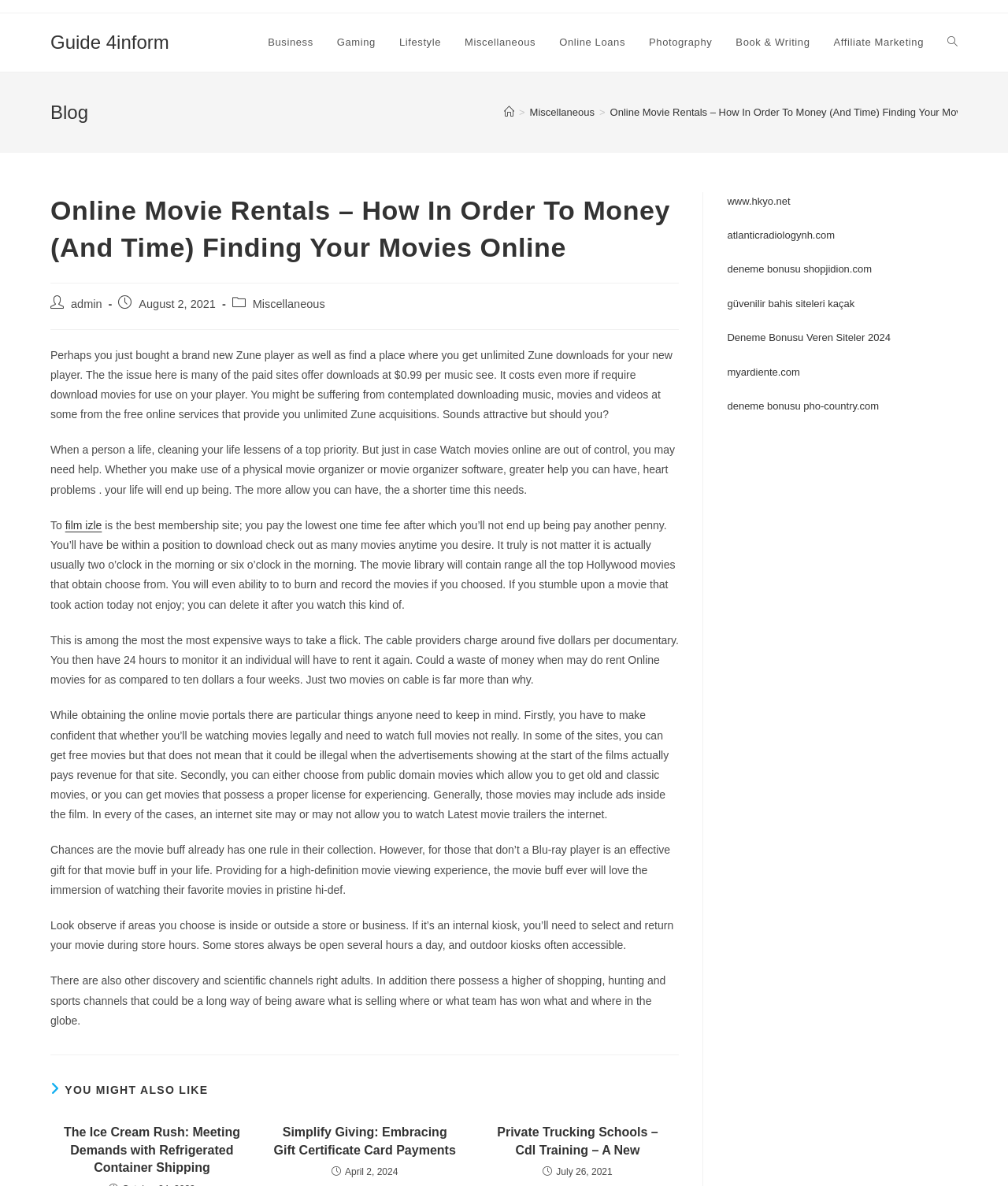Create an elaborate caption for the webpage.

This webpage is about online movie rentals and how to save money and time finding movies online. At the top, there is a header section with a link to "Guide 4inform" and a navigation menu with links to various categories such as "Business", "Gaming", "Lifestyle", and more. Below the header, there is a breadcrumb navigation section showing the current page's location, with links to "Home" and "Miscellaneous".

The main content of the page is divided into two columns. The left column contains the main article, which discusses the benefits of online movie rentals and how to find unlimited Zune downloads. The article is divided into several paragraphs, with headings and links to related topics. There are also several static text blocks with information about online movie portals, Blu-ray players, and movie buff gifts.

The right column is a sidebar with links to various websites, including "www.hkyo.net", "atlanticradiologynh.com", and "deneme bonusu shopjidion.com". There are also links to articles with titles such as "The Ice Cream Rush: Meeting Demands with Refrigerated Container Shipping" and "Private Trucking Schools – Cdl Training – A New".

At the bottom of the page, there is a section with recommended articles, including "The Ice Cream Rush: Meeting Demands with Refrigerated Container Shipping", "Simplify Giving: Embracing Gift Certificate Card Payments", and "Private Trucking Schools – Cdl Training – A New". Each recommended article has a link to the full article and a timestamp indicating when it was published.